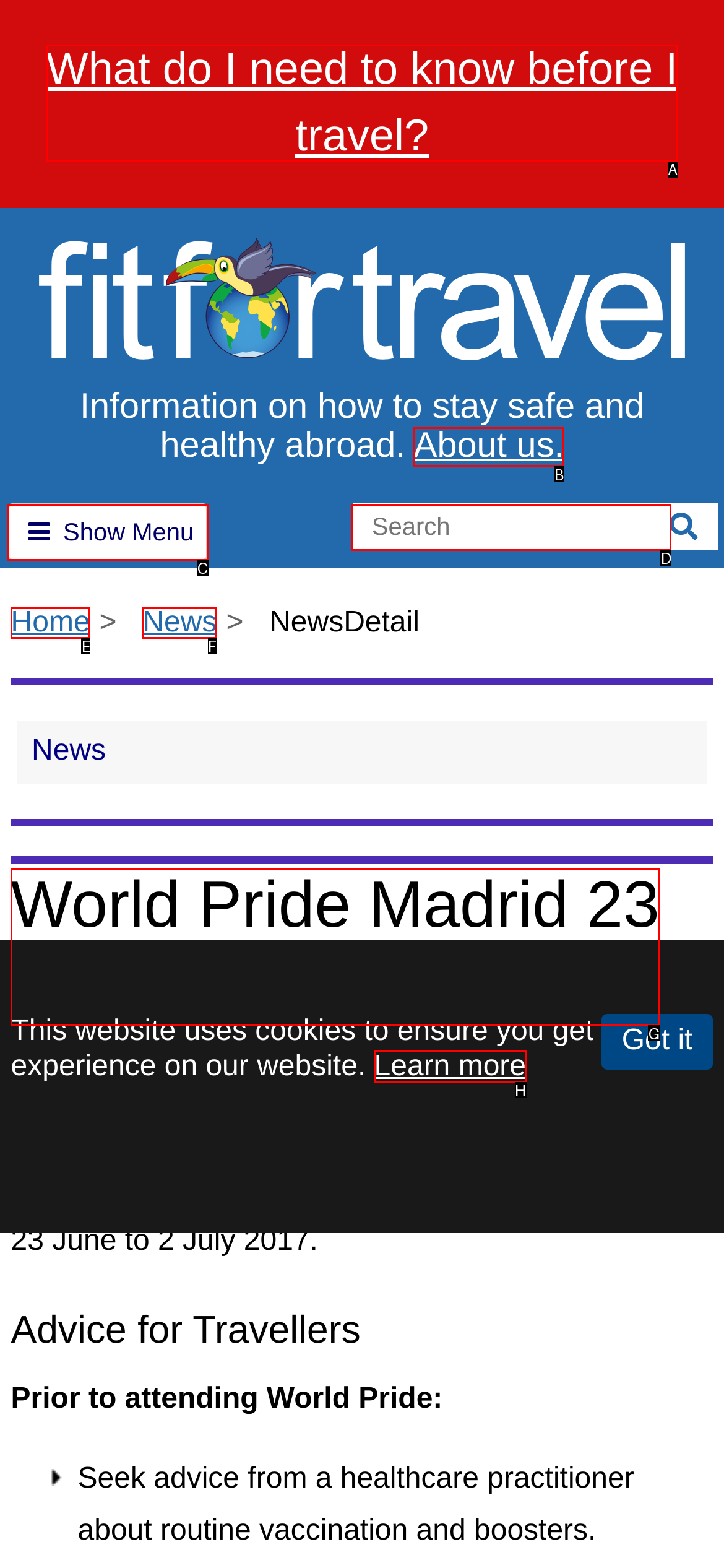Select the letter of the UI element that matches this task: Read about World Pride Madrid
Provide the answer as the letter of the correct choice.

G